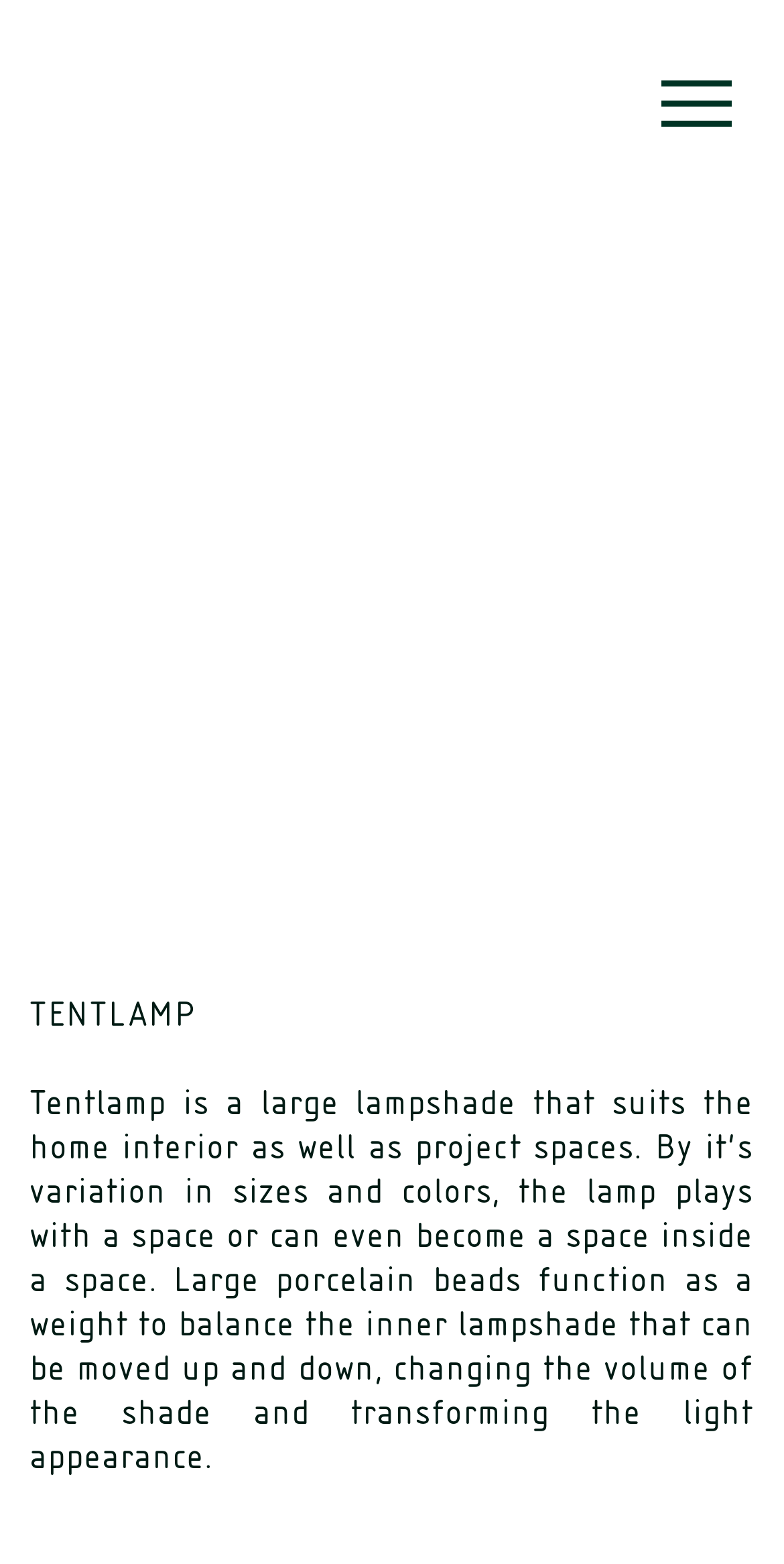Predict the bounding box of the UI element based on the description: "work". The coordinates should be four float numbers between 0 and 1, formatted as [left, top, right, bottom].

[0.0, 0.122, 1.0, 0.17]